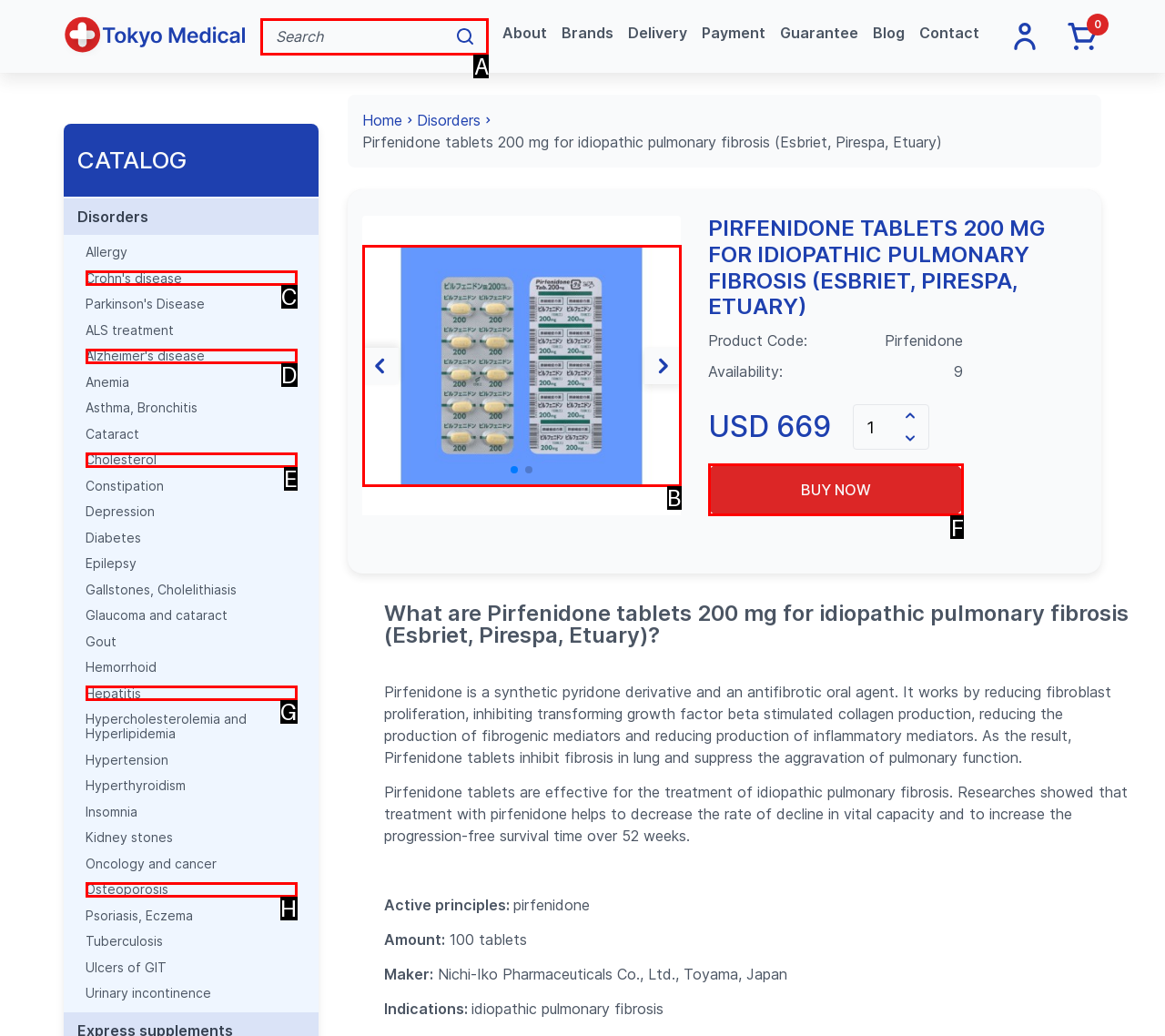Which letter corresponds to the correct option to complete the task: Buy Pirfenidone tablets 200 mg for idiopathic pulmonary fibrosis?
Answer with the letter of the chosen UI element.

F